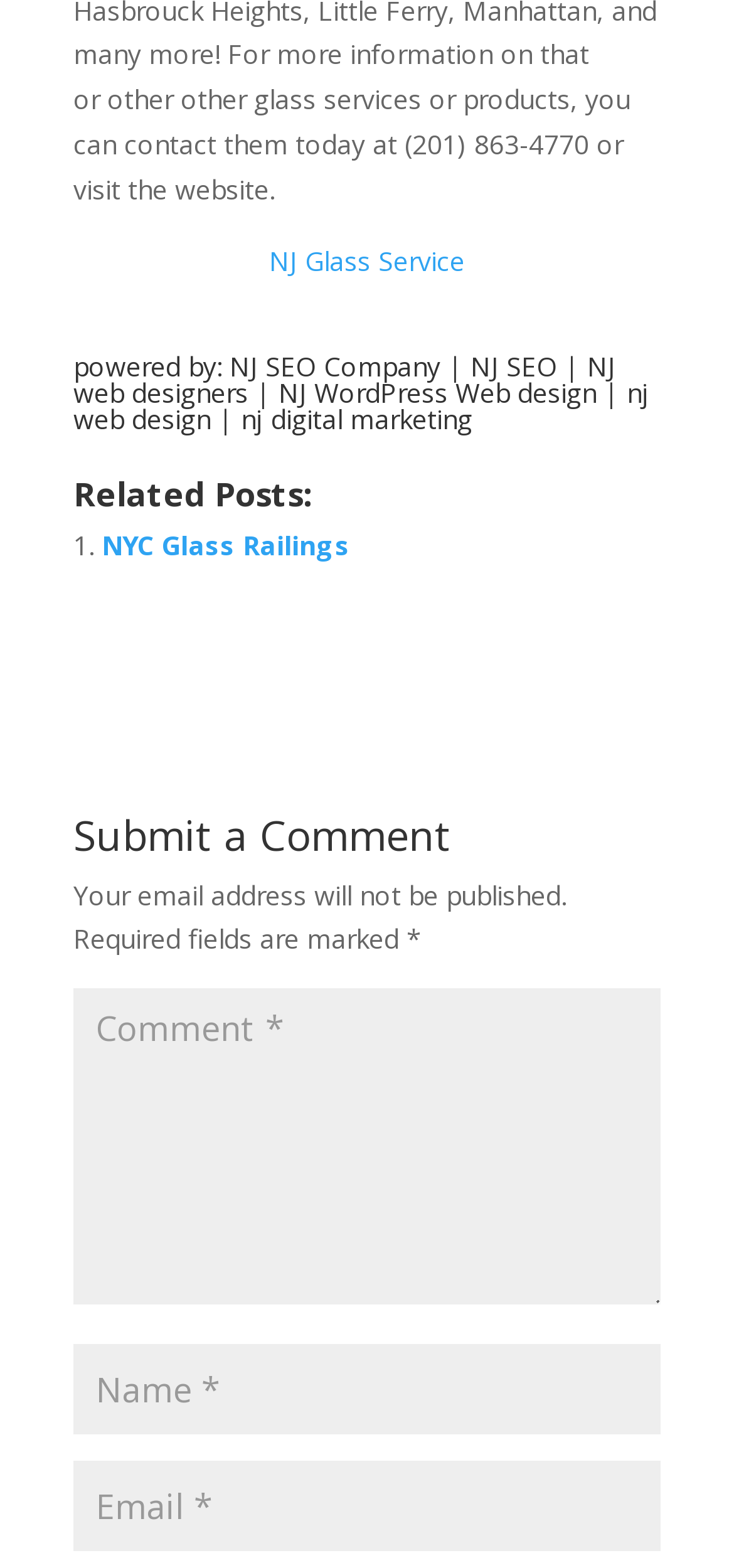Extract the bounding box coordinates of the UI element described by: "nj web design". The coordinates should include four float numbers ranging from 0 to 1, e.g., [left, top, right, bottom].

[0.1, 0.239, 0.885, 0.279]